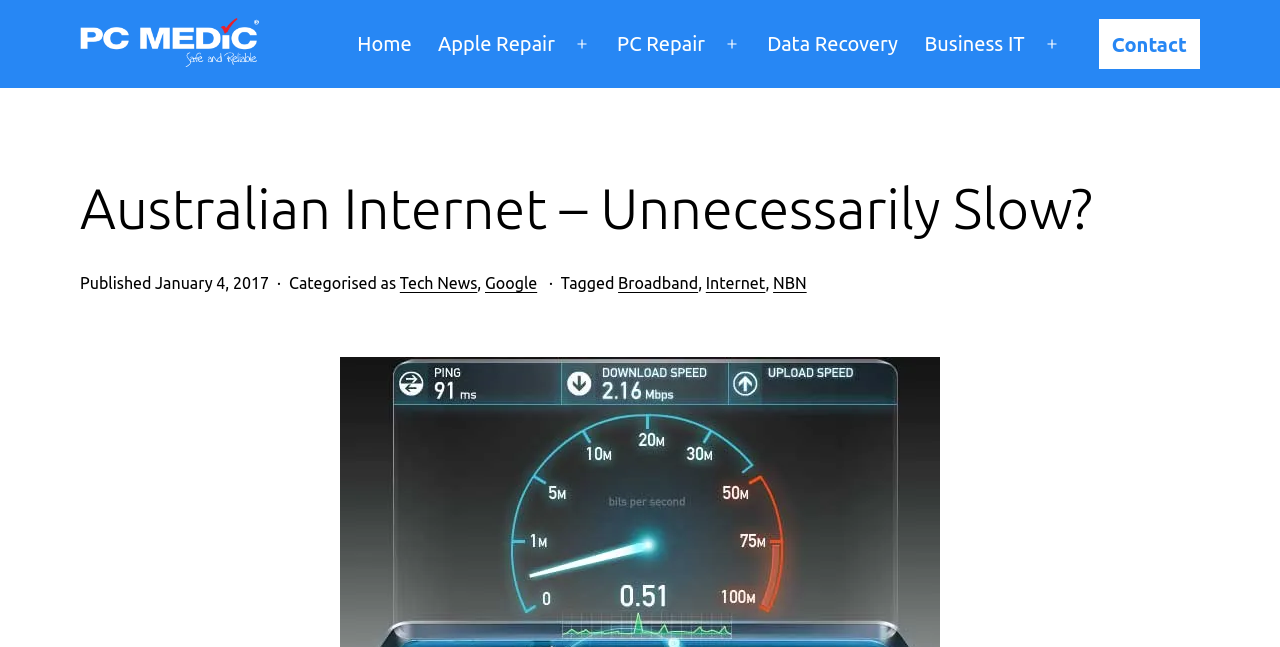What is the name of the website?
Look at the screenshot and respond with a single word or phrase.

PC Medic